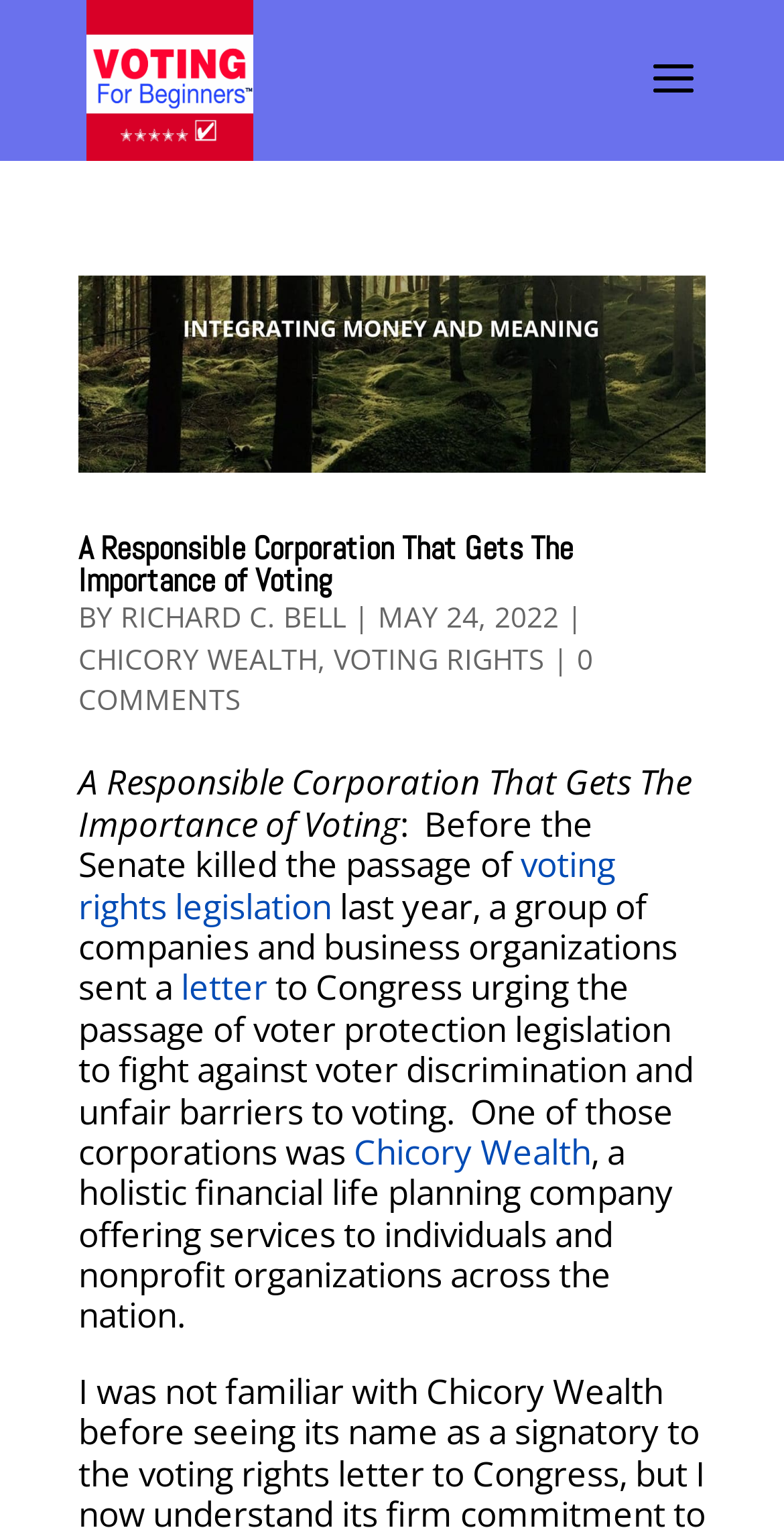Please specify the coordinates of the bounding box for the element that should be clicked to carry out this instruction: "view Chicory Wealth website". The coordinates must be four float numbers between 0 and 1, formatted as [left, top, right, bottom].

[0.1, 0.418, 0.405, 0.443]